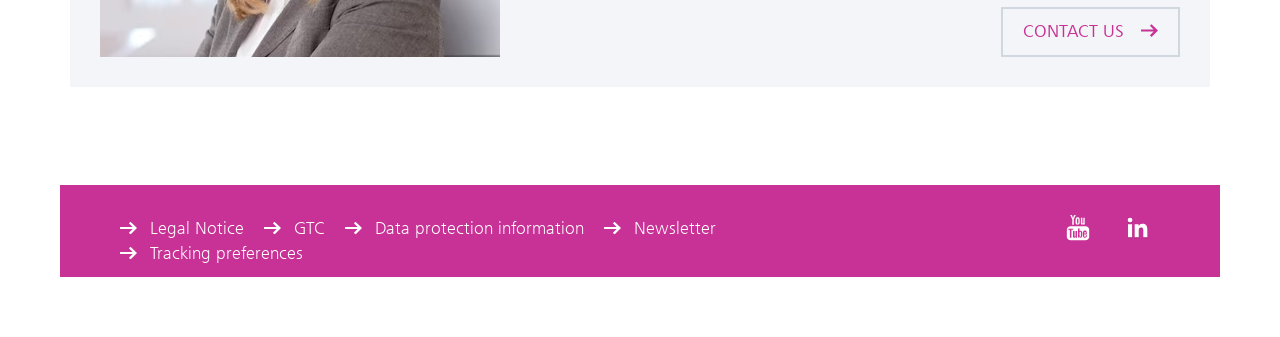Provide a one-word or brief phrase answer to the question:
What is the topic of the 'Your inquiry' section?

Message